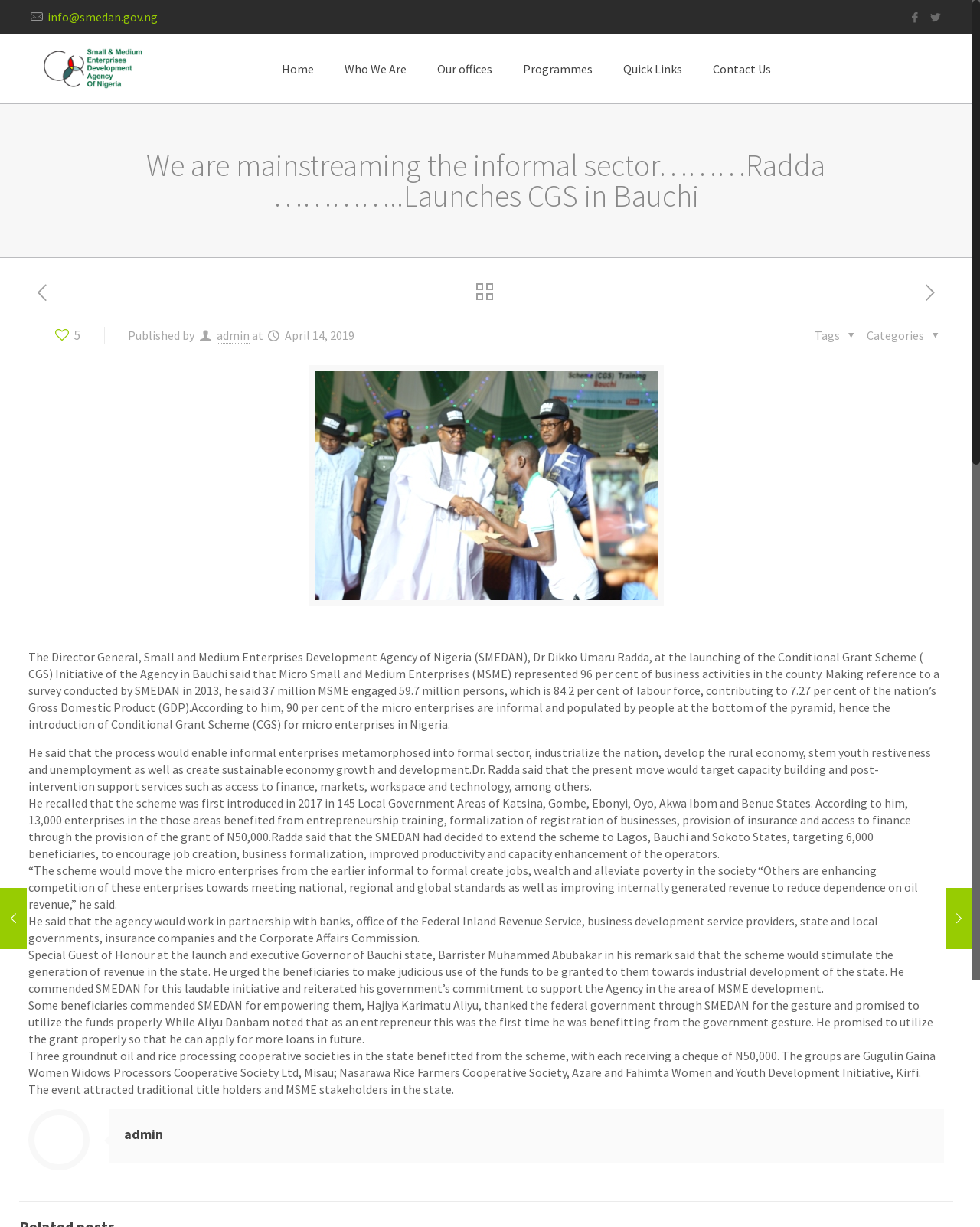Can you specify the bounding box coordinates for the region that should be clicked to fulfill this instruction: "Click the 'Published by' link".

[0.221, 0.267, 0.254, 0.28]